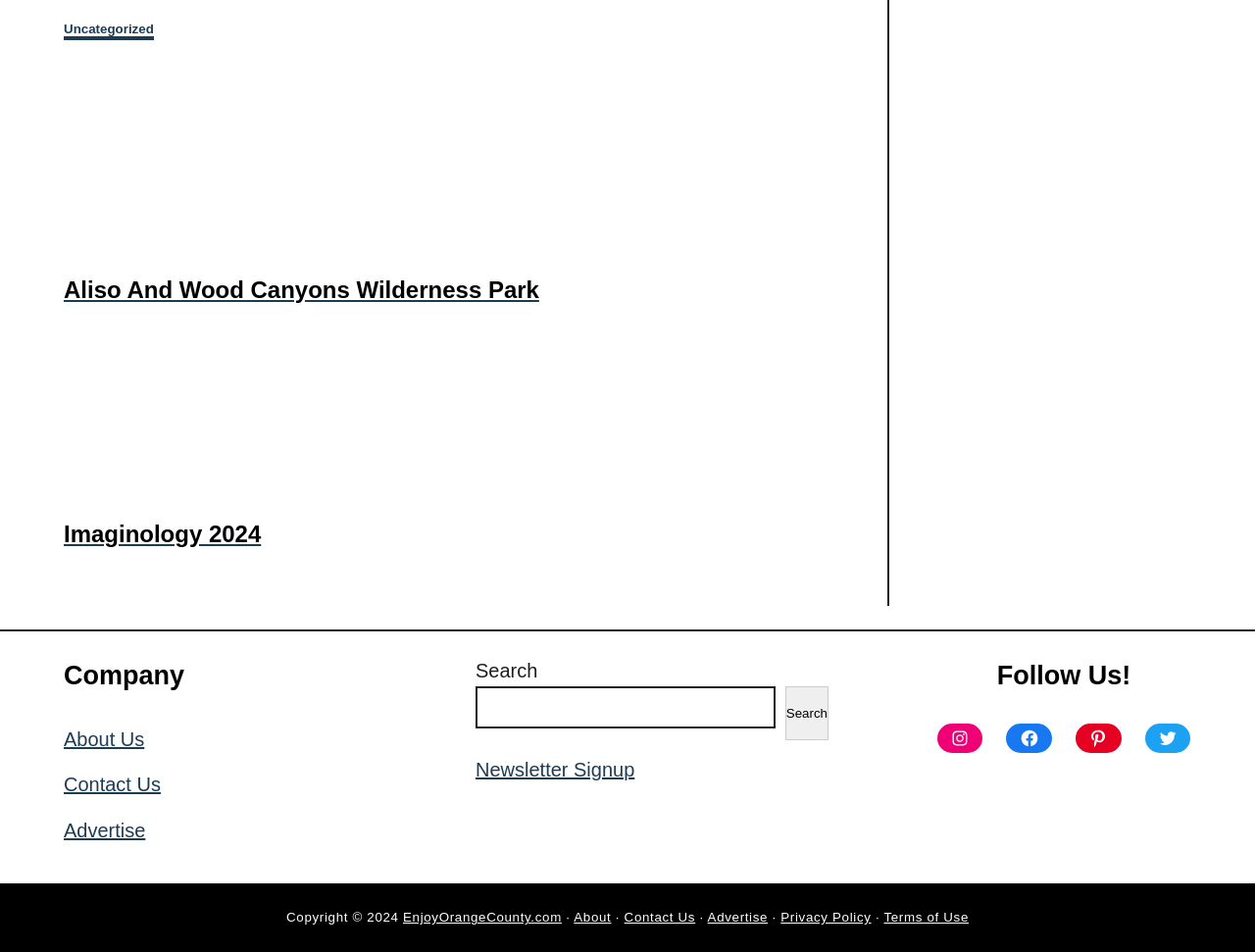What is the name of the company mentioned in the heading?
Give a detailed explanation using the information visible in the image.

The heading 'Company' is listed above the links 'About Us', 'Contact Us', and 'Advertise', suggesting that the company name is not explicitly mentioned, but the heading 'Company' is used to categorize these links.